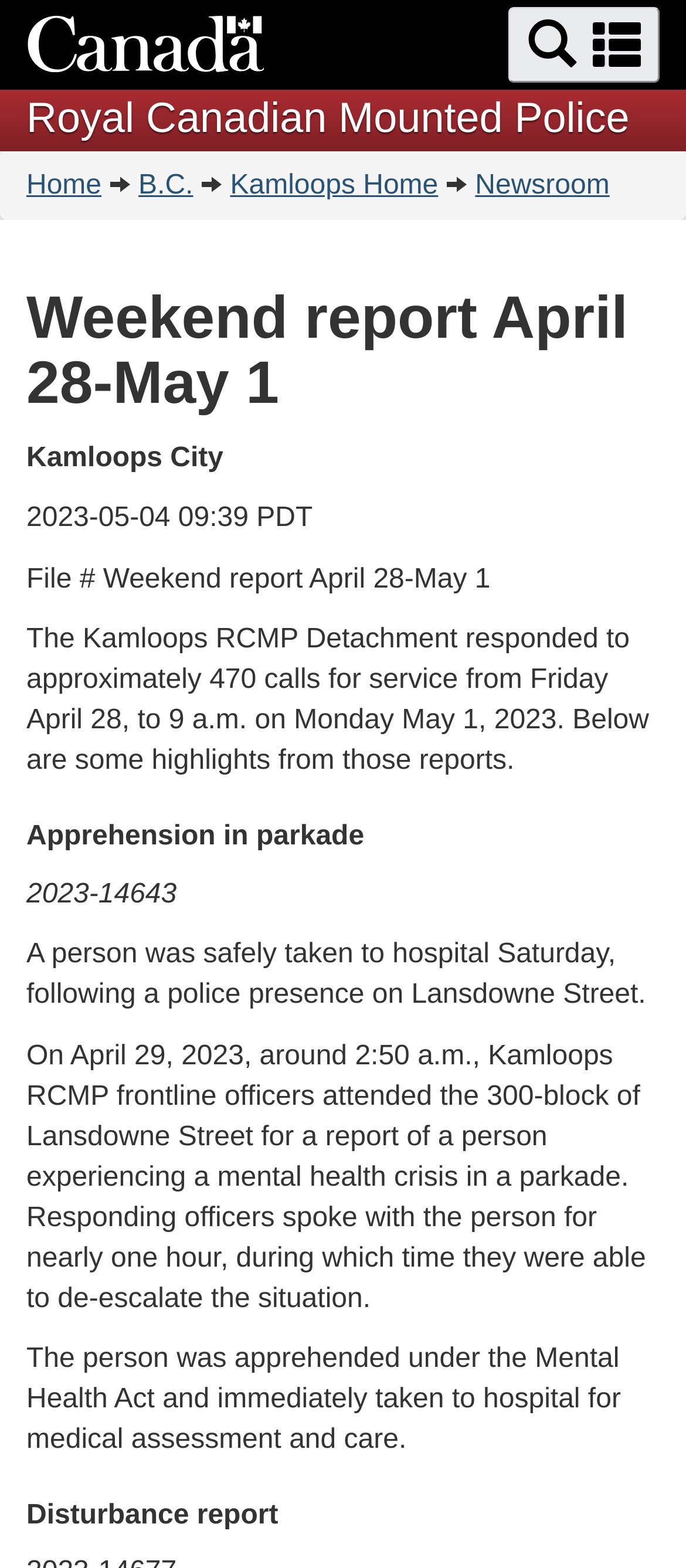What is the file number mentioned in the report?
Kindly offer a comprehensive and detailed response to the question.

I found the answer by looking at the static text element at coordinates [0.038, 0.36, 0.715, 0.379], which mentions the file number as 'Weekend report April 28-May 1'.